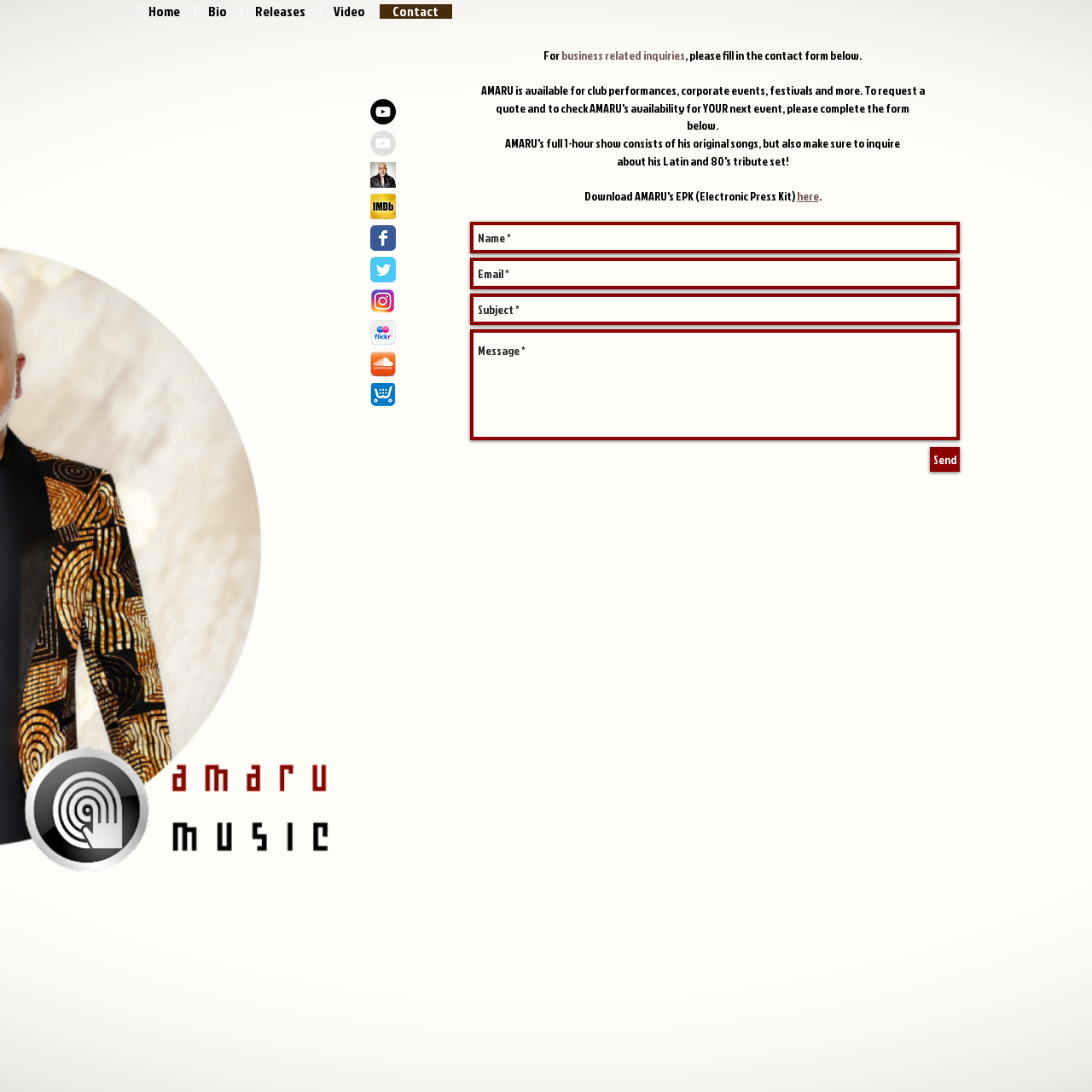Identify the bounding box for the described UI element: "aria-label="YouTube - Grey Circle"".

[0.339, 0.12, 0.362, 0.143]